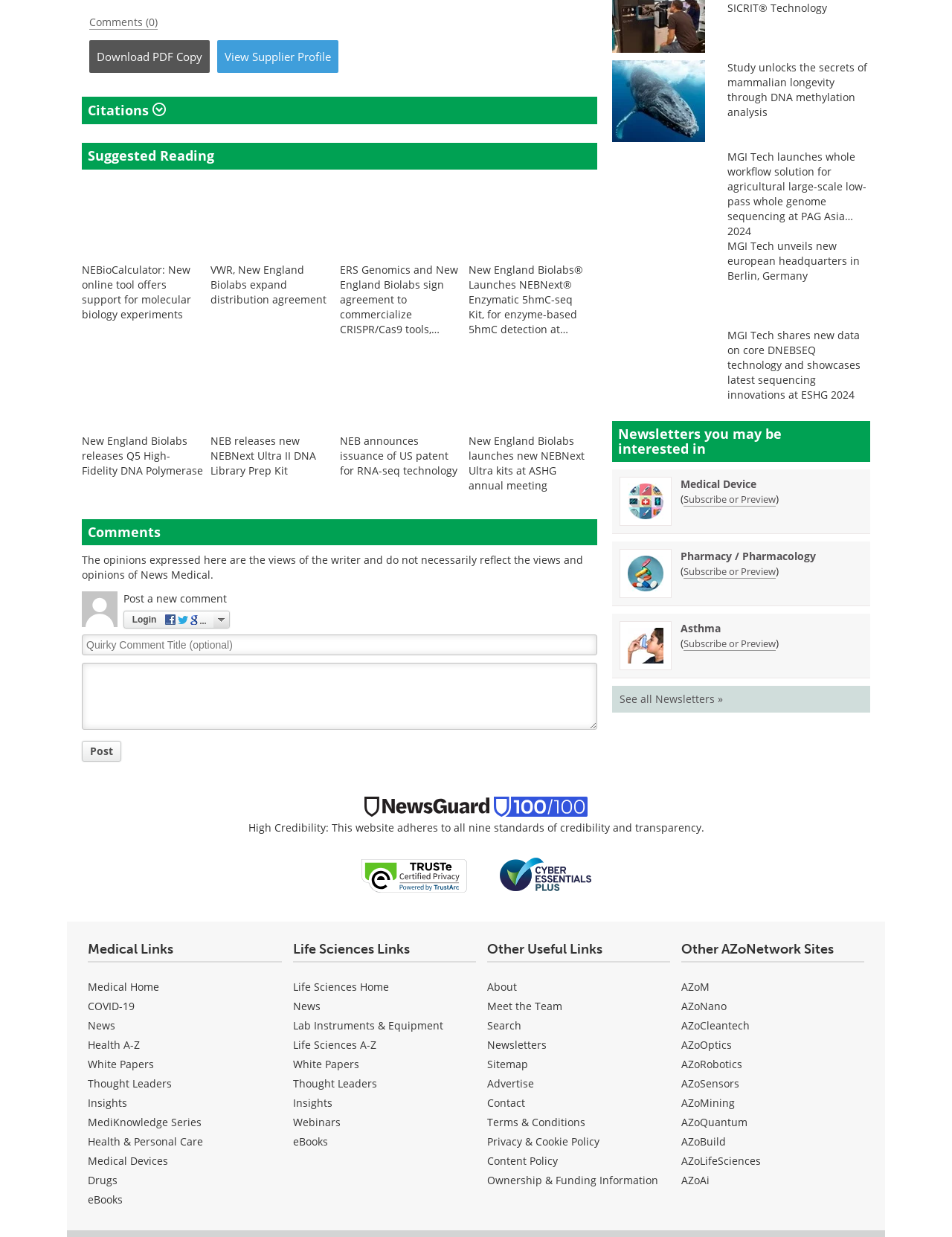Determine the bounding box coordinates of the clickable area required to perform the following instruction: "Download PDF Copy". The coordinates should be represented as four float numbers between 0 and 1: [left, top, right, bottom].

[0.094, 0.032, 0.22, 0.059]